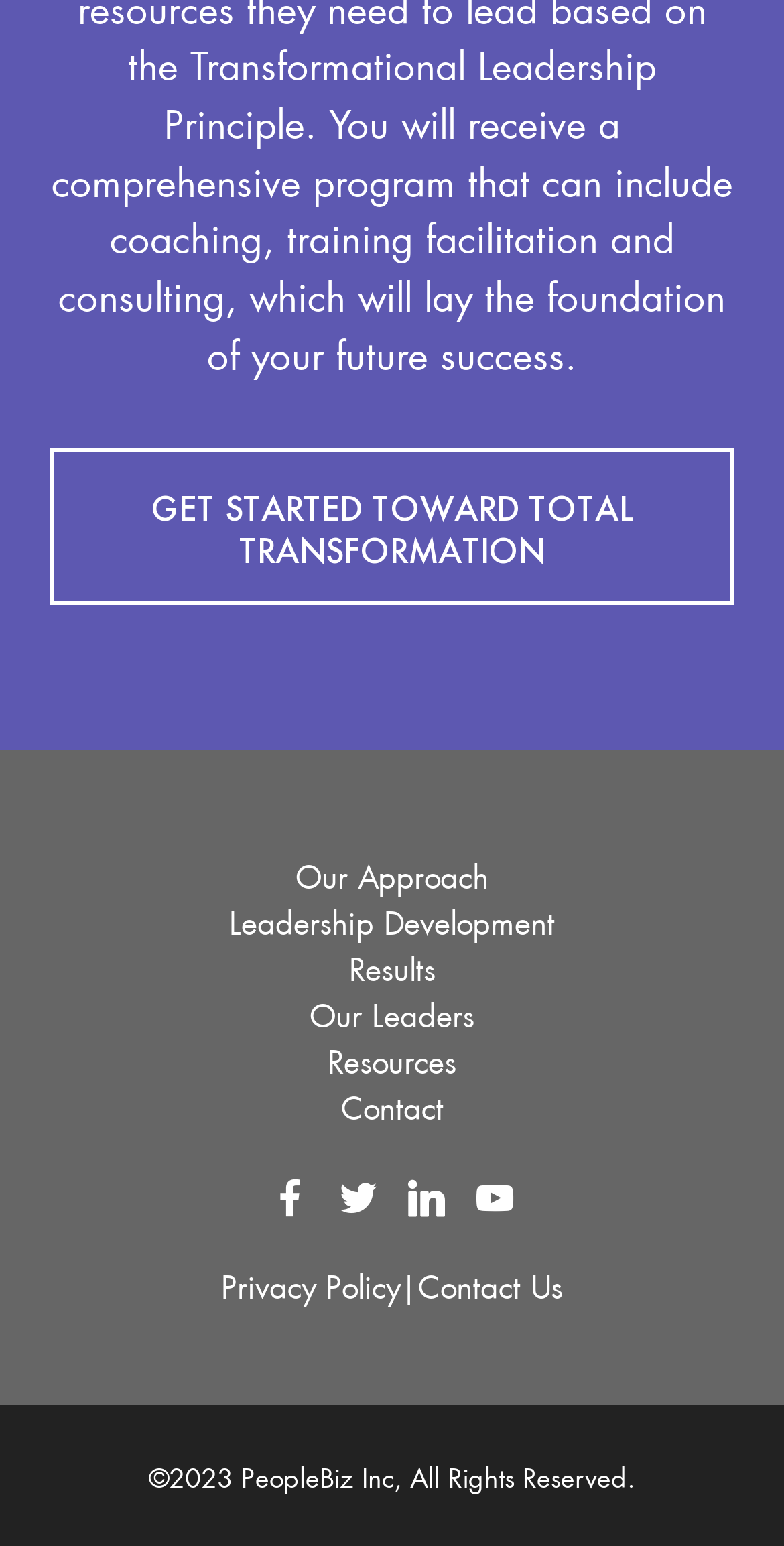Find the bounding box coordinates of the clickable region needed to perform the following instruction: "Contact us". The coordinates should be provided as four float numbers between 0 and 1, i.e., [left, top, right, bottom].

[0.533, 0.815, 0.718, 0.845]